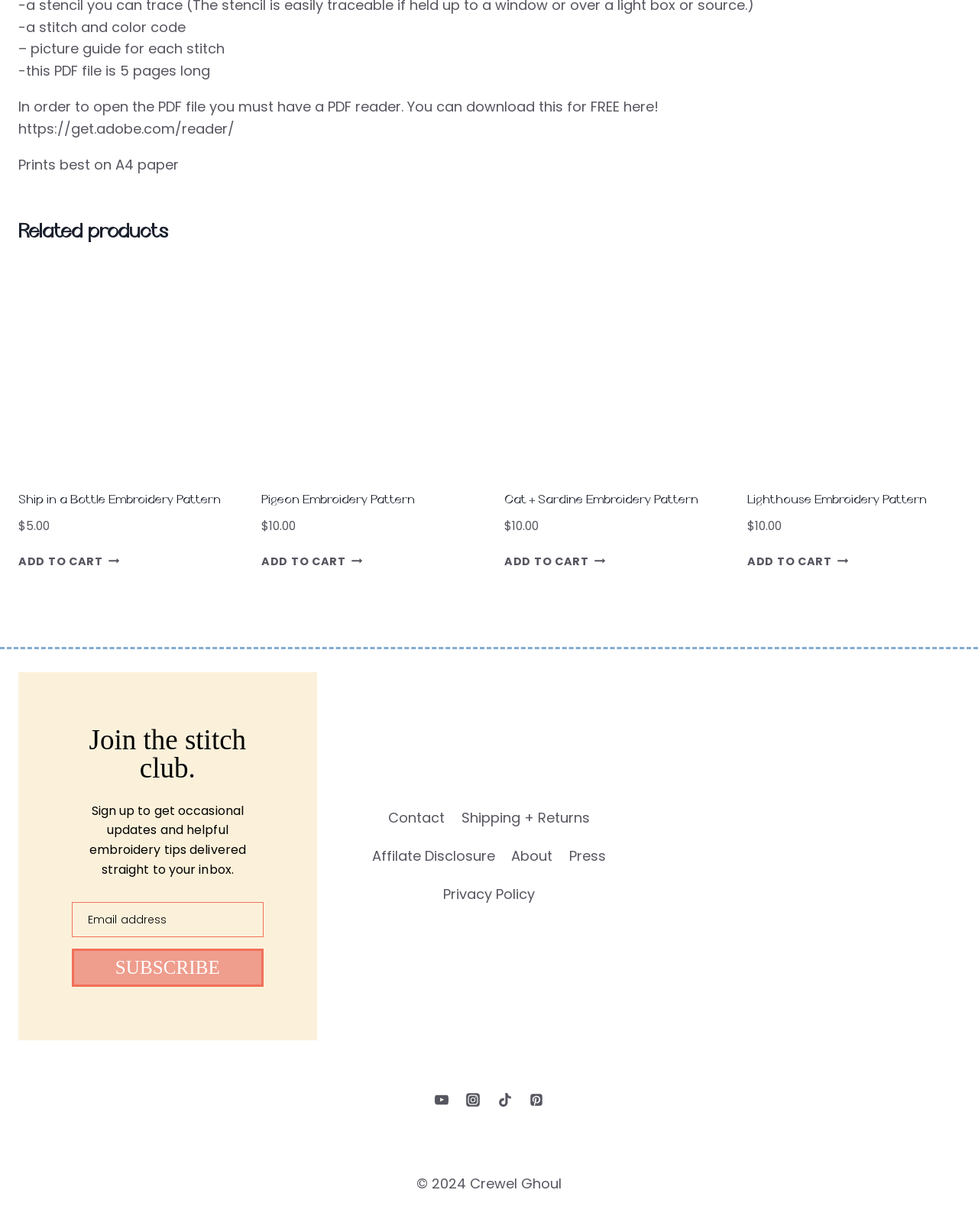Please determine the bounding box coordinates, formatted as (top-left x, top-left y, bottom-right x, bottom-right y), with all values as floating point numbers between 0 and 1. Identify the bounding box of the region described as: parent_node: Lighthouse Embroidery Pattern

[0.764, 0.211, 0.981, 0.383]